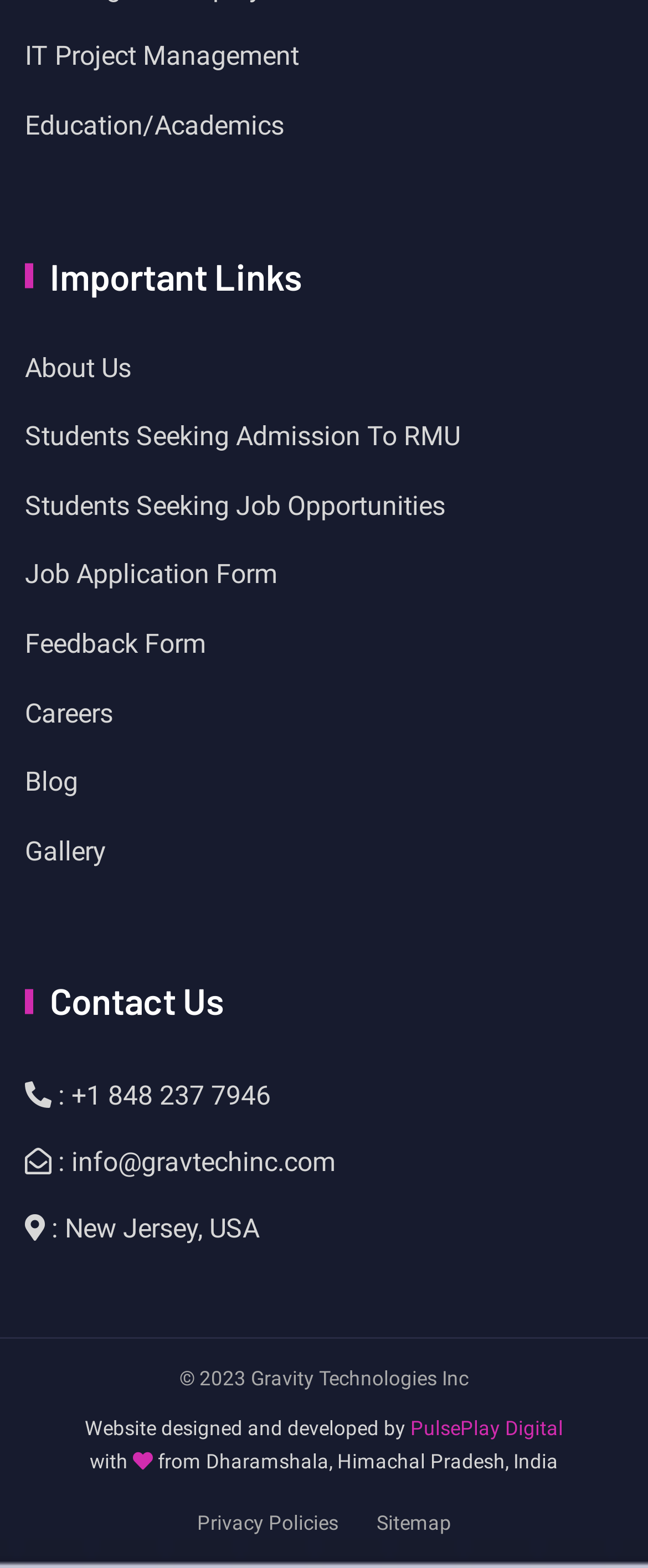Please provide a comprehensive answer to the question based on the screenshot: Where is Gravity Technologies Inc located?

I found the location by looking at the 'Contact Us' section, where I saw a static text 'New Jersey, USA'.